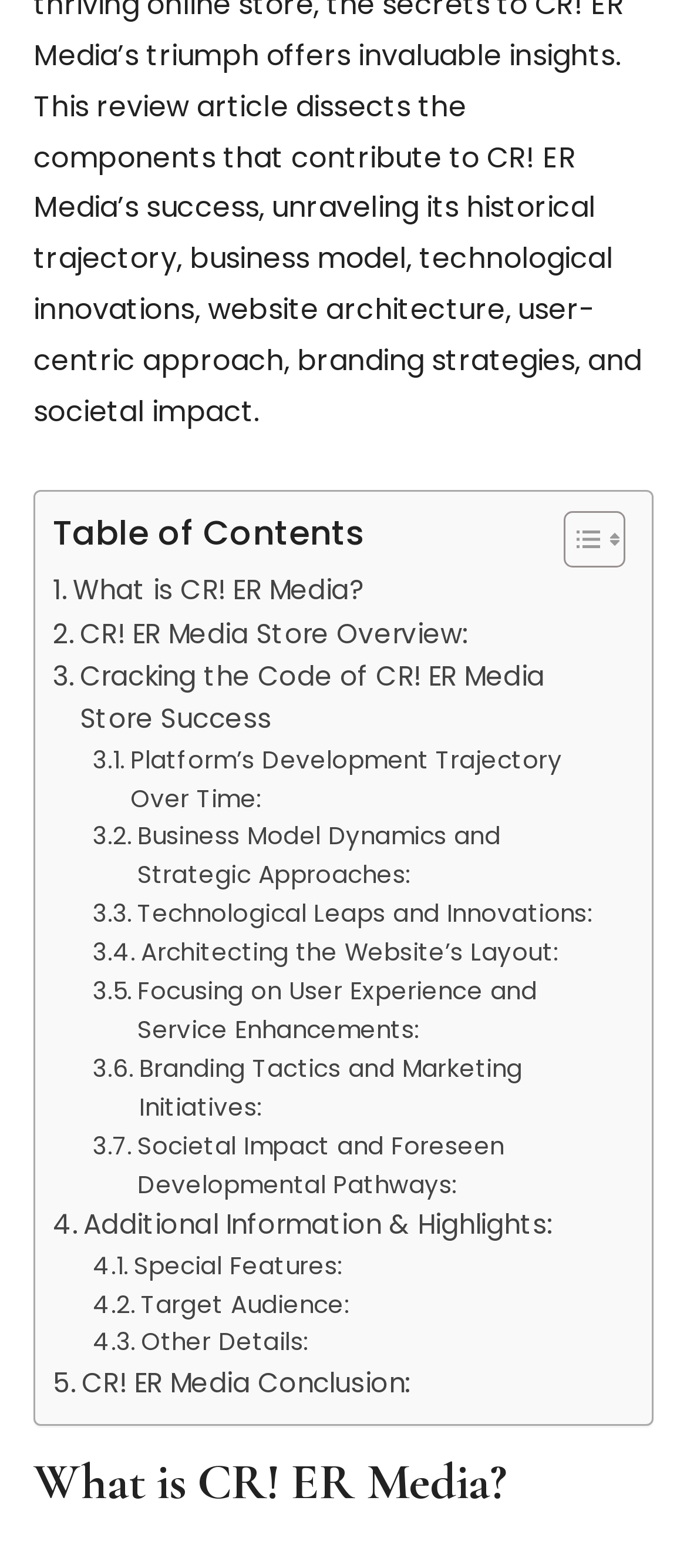Pinpoint the bounding box coordinates of the clickable element to carry out the following instruction: "Explore Platform’s Development Trajectory Over Time."

[0.135, 0.473, 0.898, 0.522]